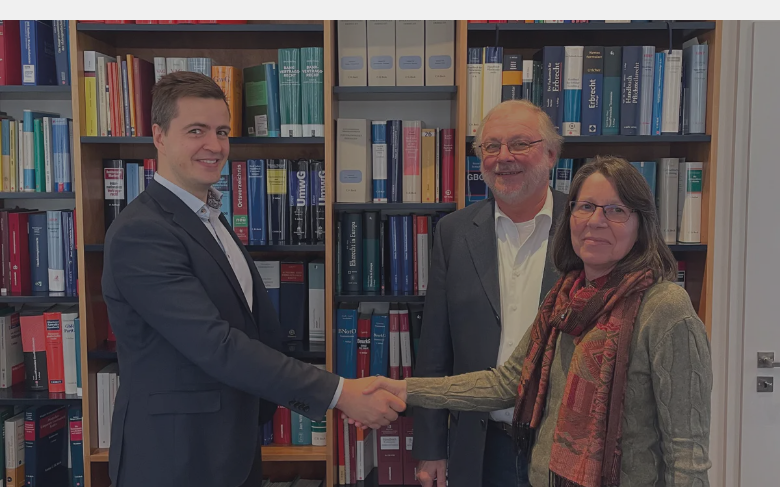Provide a comprehensive description of the image.

The image captures a significant moment of collaboration or partnership, featuring three individuals engaged in a handshake. The person on the left, dressed in a professional suit, smiles warmly as they shake hands with the woman on the right, who wears a light-colored shawl and glasses, exuding a sense of friendliness and professionalism. The man in the center, appearing as a mediator or witness, looks on with a subtle smile, contributing to the positive atmosphere of the interaction.

In the background, there is a well-organized bookshelf filled with an array of colorful books, suggesting an academic or professional setting. The presence of varied book colors and titles hints at a focus on knowledge, research, and expertise, making the scene fitting for a context such as a business meeting or a formal discussion about upcoming collaborations. The overall mood reflects a sense of shared purpose and mutual support in their professional endeavors.